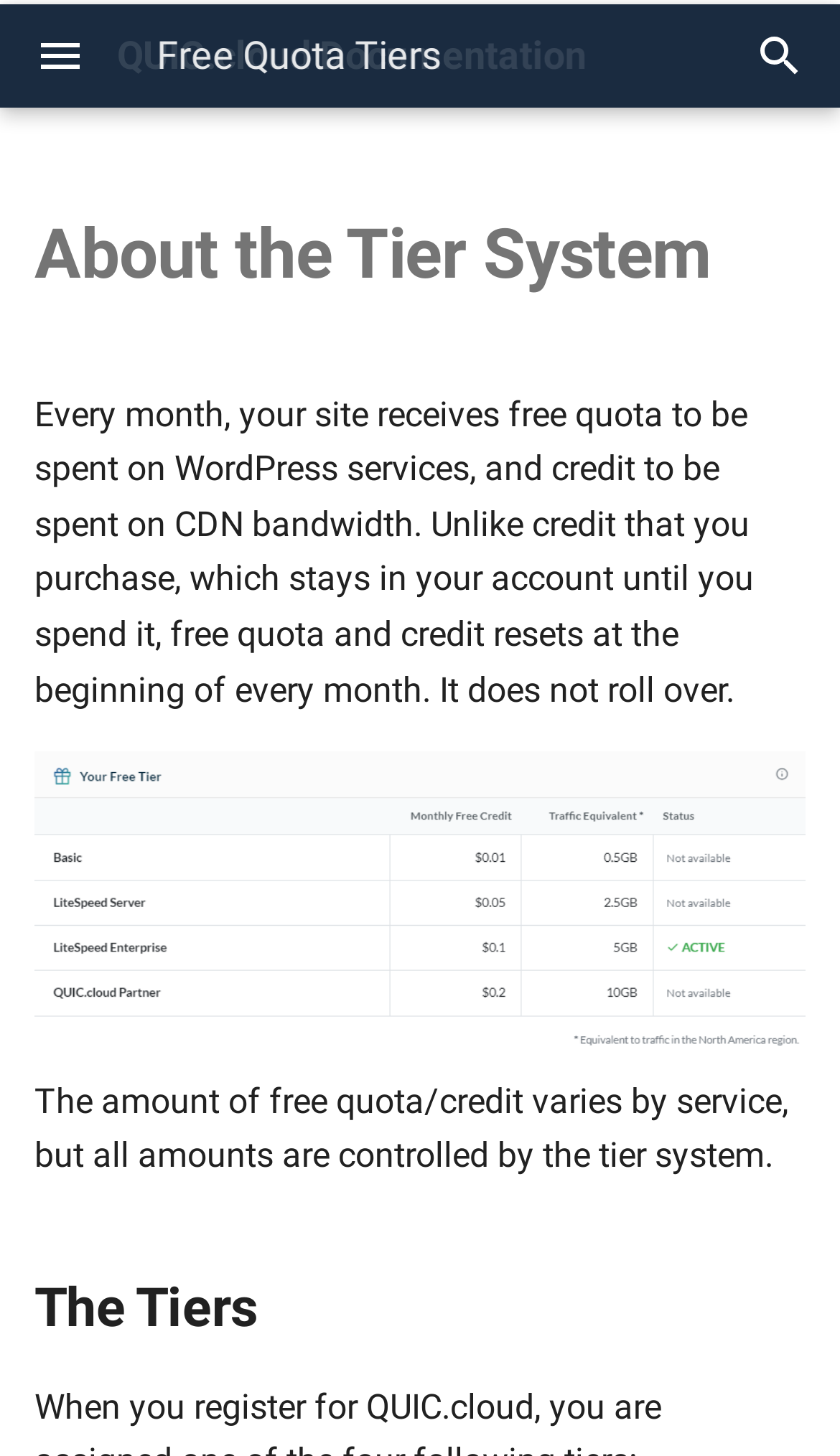Provide the bounding box coordinates of the UI element this sentence describes: "¶".

[0.787, 0.102, 0.817, 0.153]